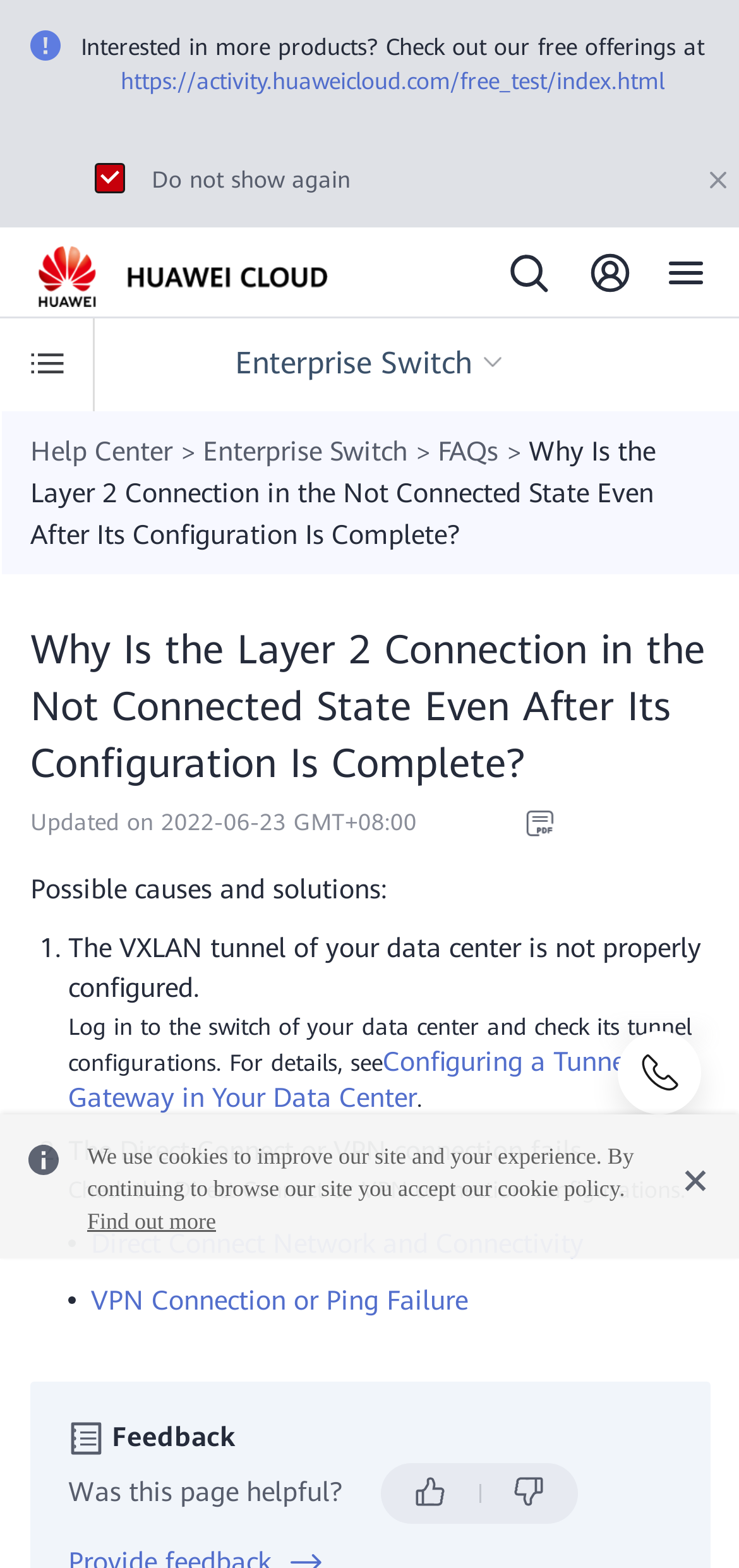Using the provided element description: "Find out more", identify the bounding box coordinates. The coordinates should be four floats between 0 and 1 in the order [left, top, right, bottom].

[0.118, 0.77, 0.292, 0.787]